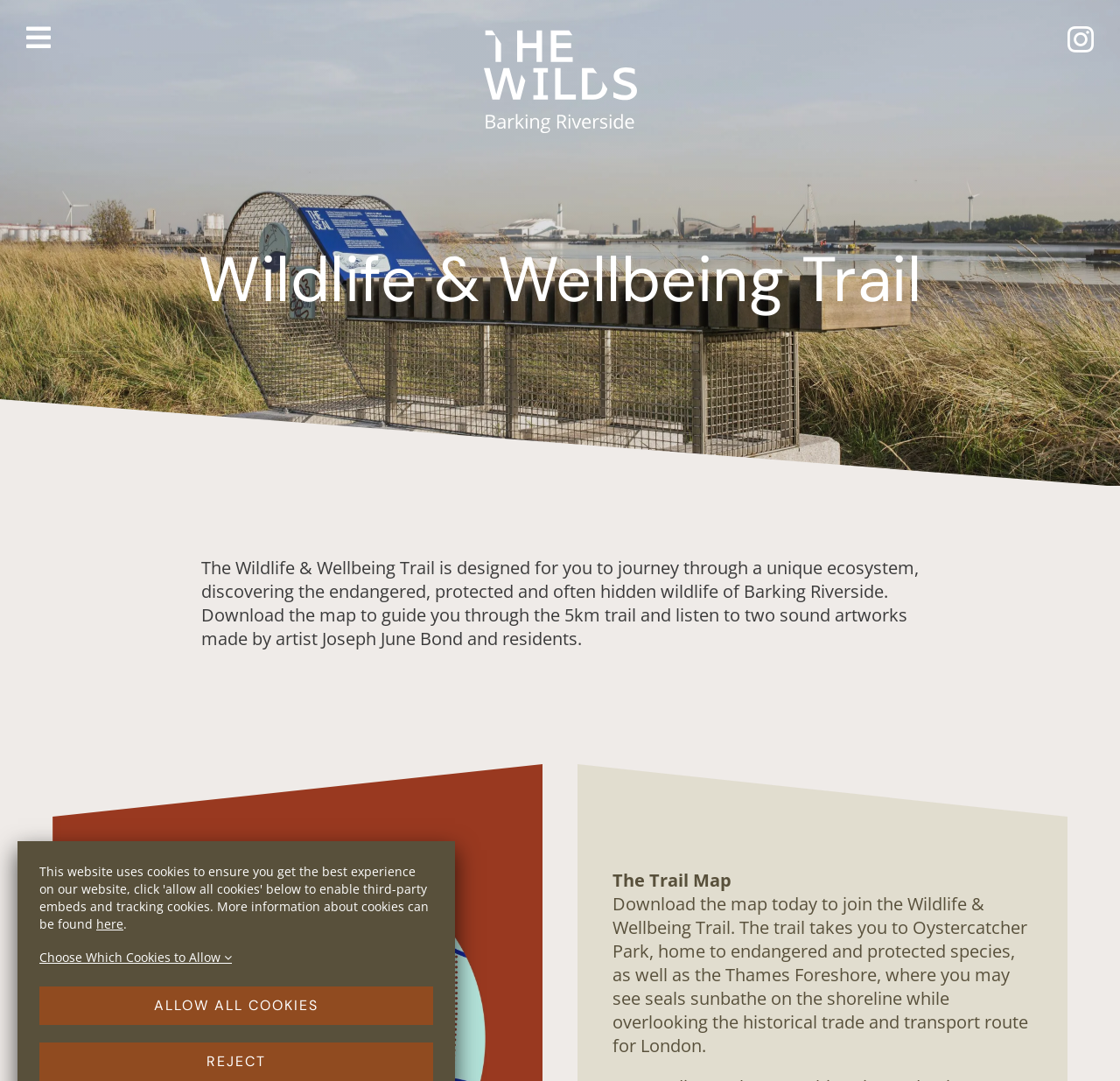Please reply to the following question with a single word or a short phrase:
How long is the Wildlife & Wellbeing Trail?

5km